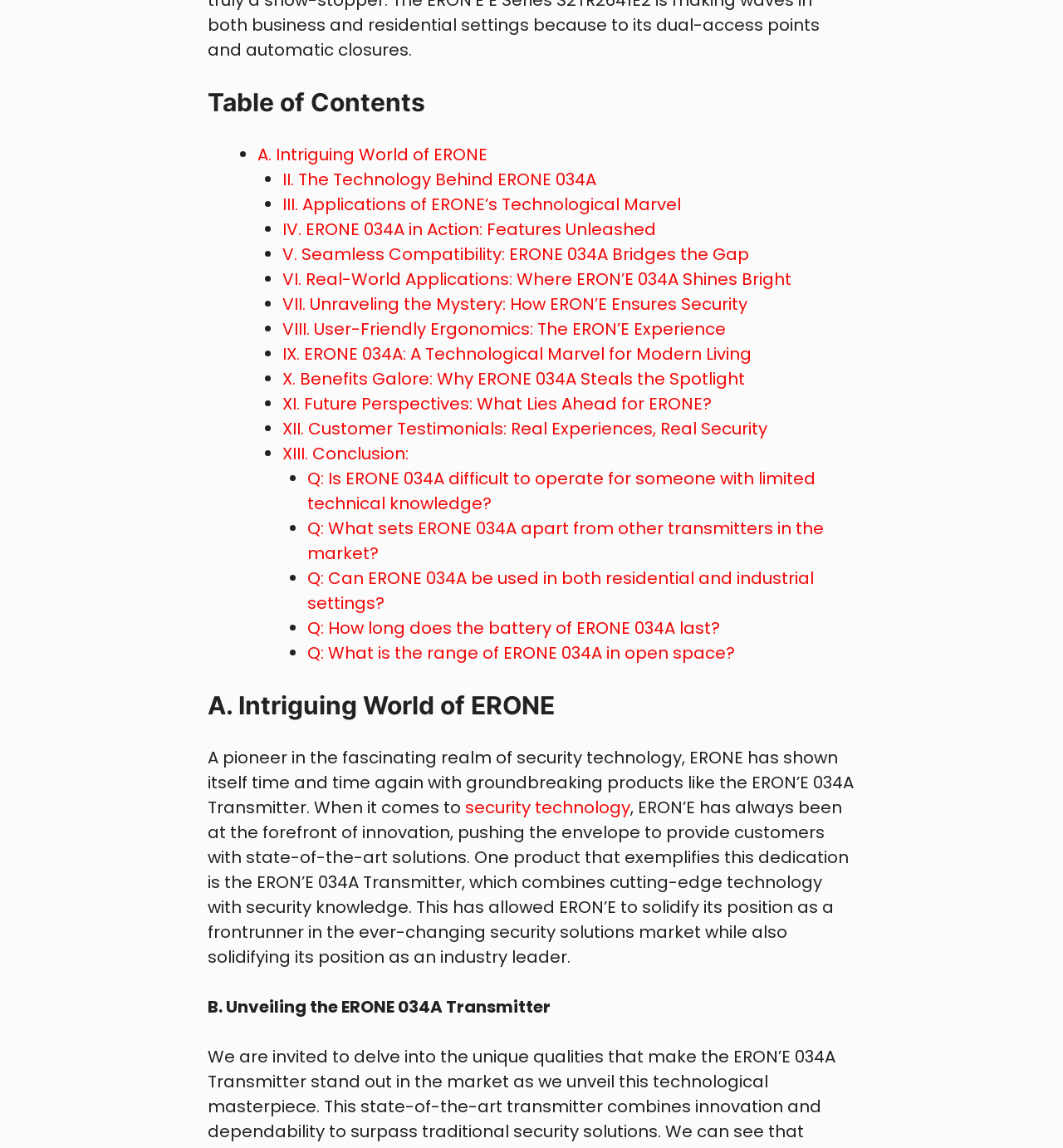Please identify the bounding box coordinates of the element on the webpage that should be clicked to follow this instruction: "Click on 'A. Intriguing World of ERONE'". The bounding box coordinates should be given as four float numbers between 0 and 1, formatted as [left, top, right, bottom].

[0.242, 0.124, 0.459, 0.144]